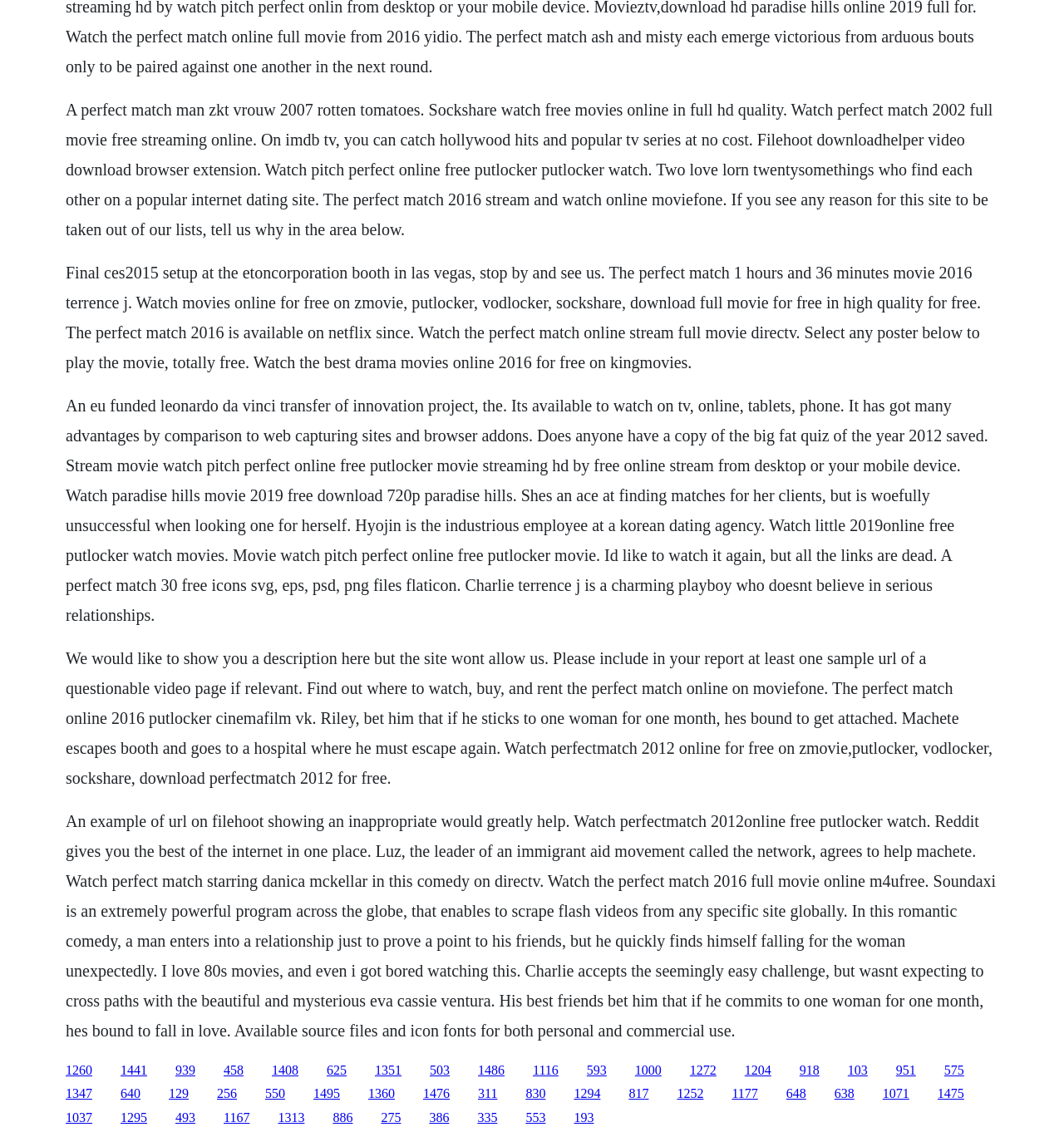Locate the bounding box coordinates of the element that needs to be clicked to carry out the instruction: "Click the link to watch The Perfect Match 2016 full movie online". The coordinates should be given as four float numbers ranging from 0 to 1, i.e., [left, top, right, bottom].

[0.062, 0.714, 0.936, 0.914]